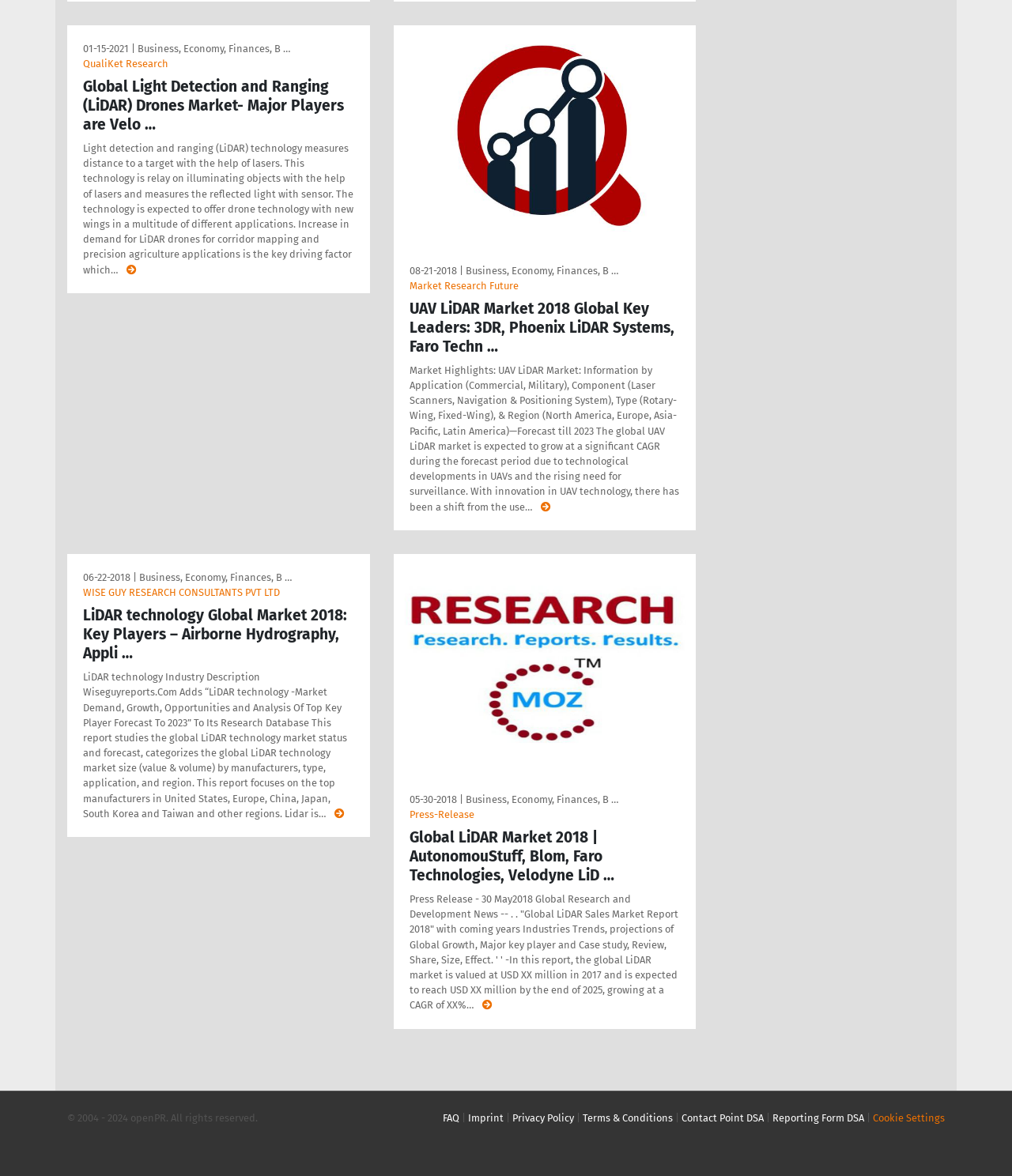Please specify the bounding box coordinates in the format (top-left x, top-left y, bottom-right x, bottom-right y), with all values as floating point numbers between 0 and 1. Identify the bounding box of the UI element described by: aria-label="Toggle Navigation"

None